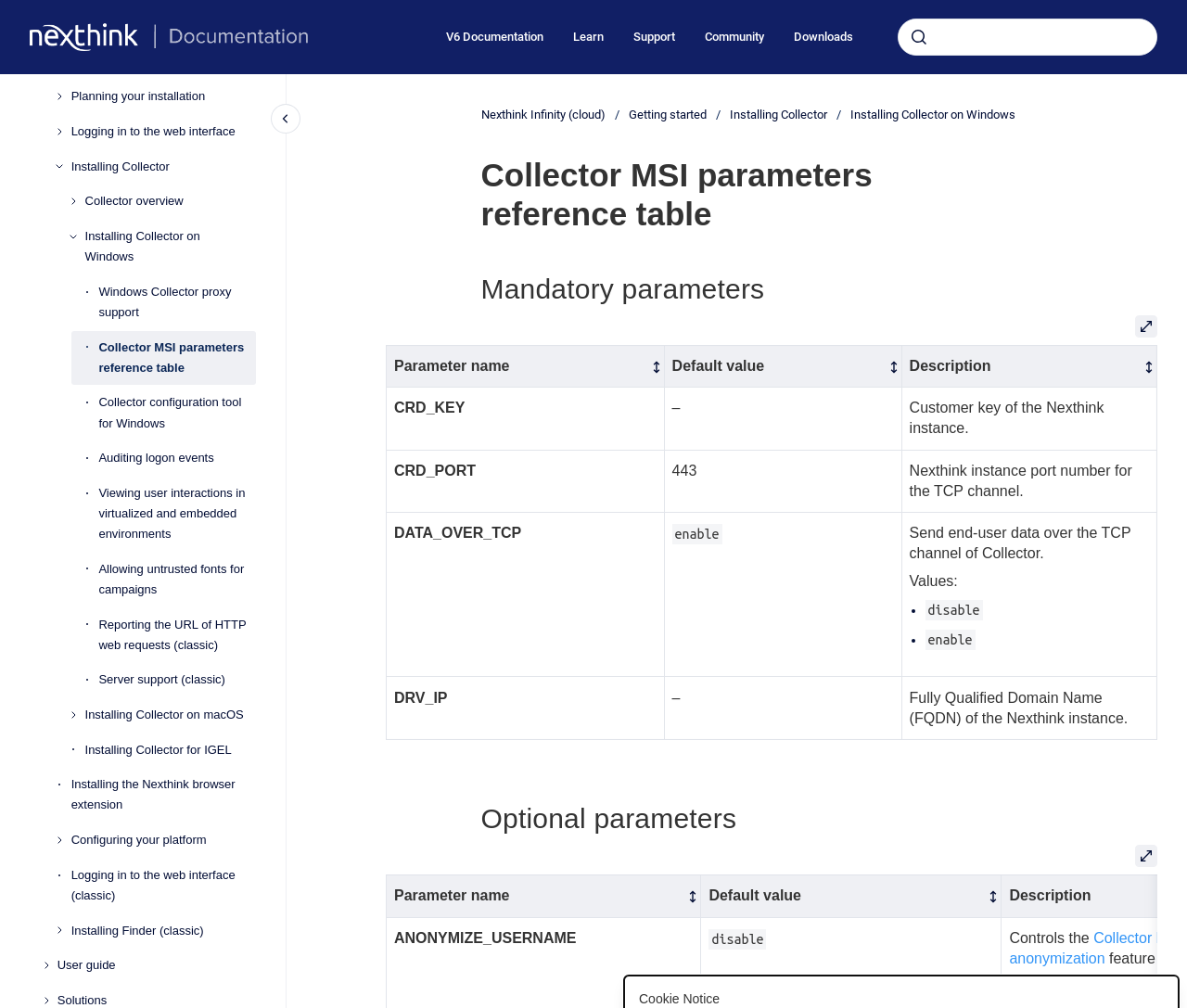Highlight the bounding box coordinates of the element you need to click to perform the following instruction: "View user guide."

[0.048, 0.942, 0.216, 0.974]